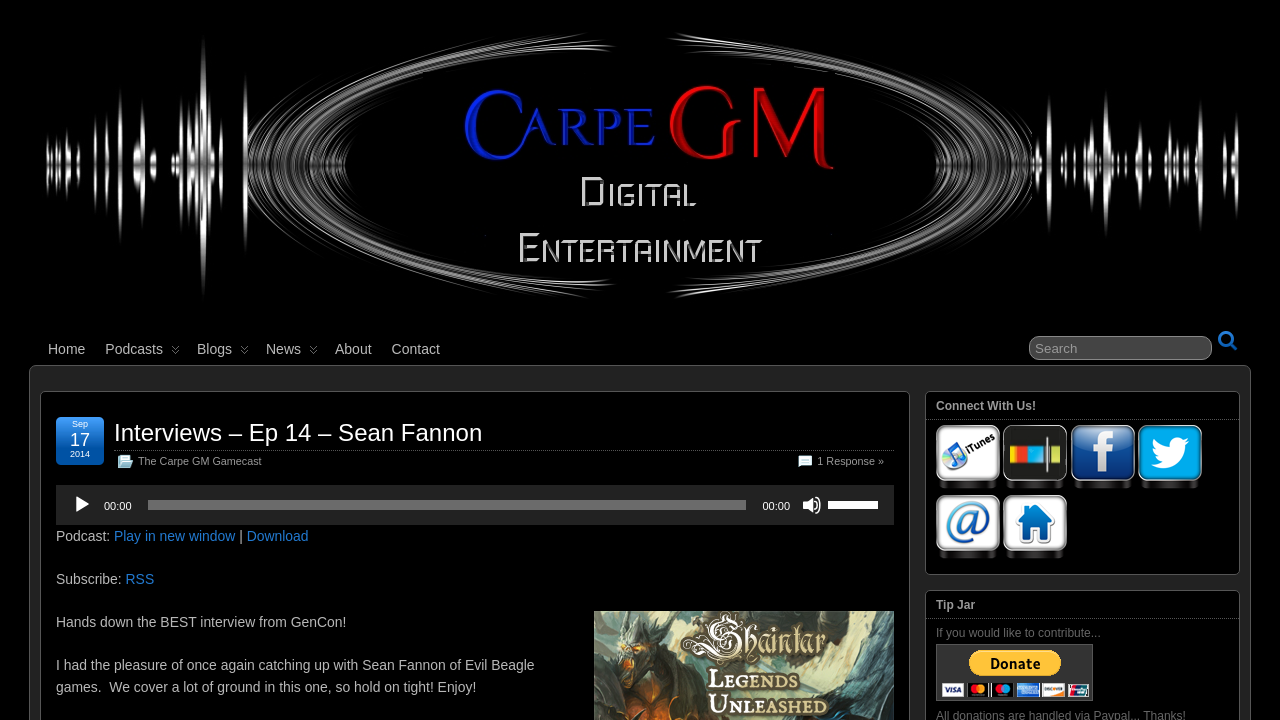Find the bounding box coordinates for the HTML element specified by: "name="searchsubmit"".

[0.95, 0.457, 0.969, 0.49]